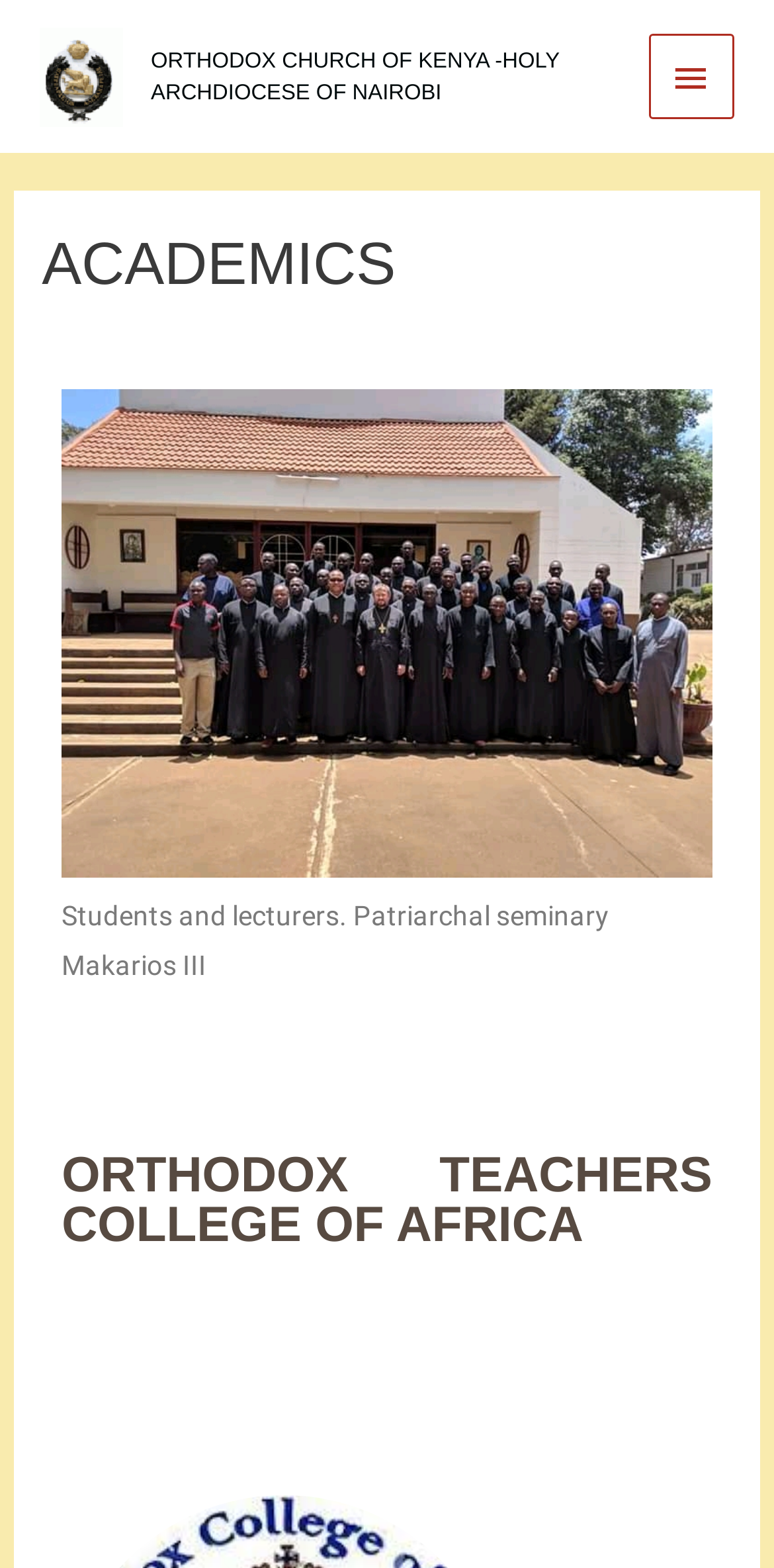Construct a comprehensive caption that outlines the webpage's structure and content.

The webpage is about the academics section of the Orthodox Church of Kenya - Holy Archdiocese of Nairobi. At the top left, there is a link to the Orthodox Church of Kenya - Holy Archdiocese of Nairobi, accompanied by an image with the same name. Below this, there is a larger link with the same text, spanning across most of the width of the page.

On the top right, there is a button labeled "Main Menu" which is not expanded. Next to it, there is a navigation section labeled "Breadcrumbs" which contains a link to "Home" and a static text "Academics".

Below the navigation section, there is a header section with a large heading "ACADEMICS" that spans across most of the width of the page. Underneath this header, there is a figure with a caption that contains a static text "Students and lecturers. Patriarchal seminary Makarios III". The figure takes up most of the page's width and about half of its height.

Below the figure, there is a static text with a single non-breaking space character, followed by a heading "ORTHODOX TEACHERS COLLEGE OF AFRICA" that spans across most of the width of the page.